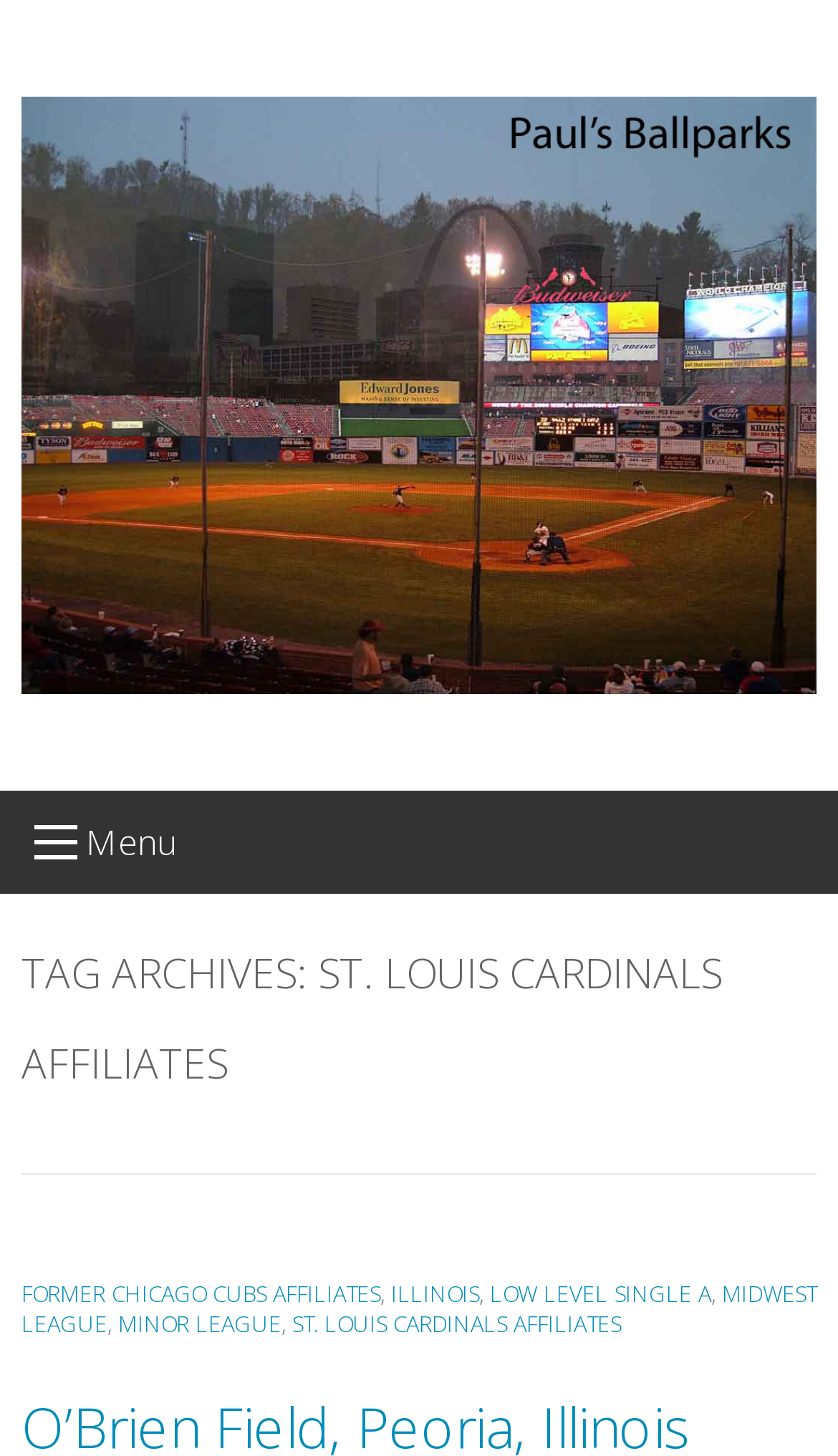What is the main topic of the webpage?
Please respond to the question with as much detail as possible.

The main topic of the webpage can be inferred from the heading 'TAG ARCHIVES: ST. LOUIS CARDINALS AFFILIATES' which is a prominent element on the webpage.